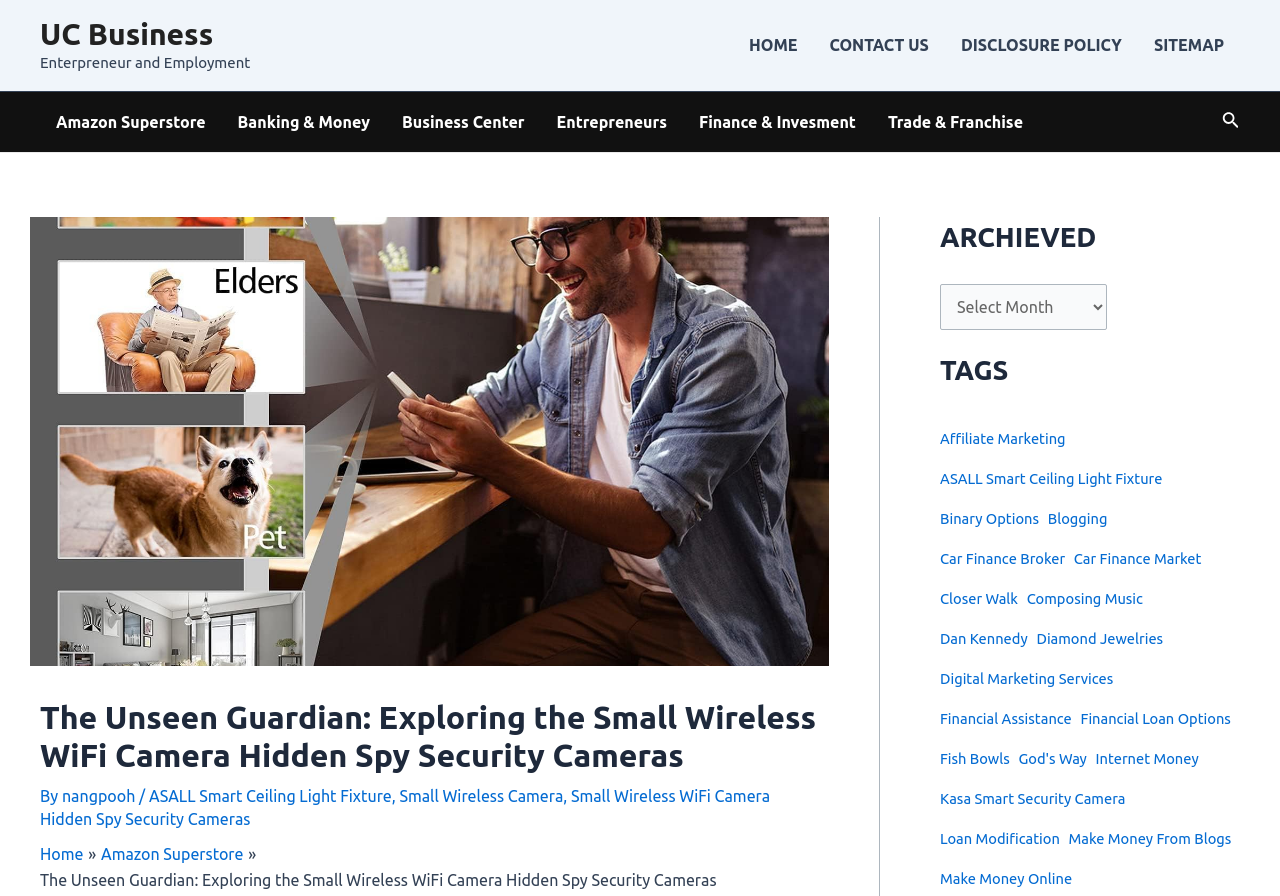Identify the bounding box of the HTML element described here: "Kasa Smart Security Camera". Provide the coordinates as four float numbers between 0 and 1: [left, top, right, bottom].

[0.734, 0.872, 0.879, 0.913]